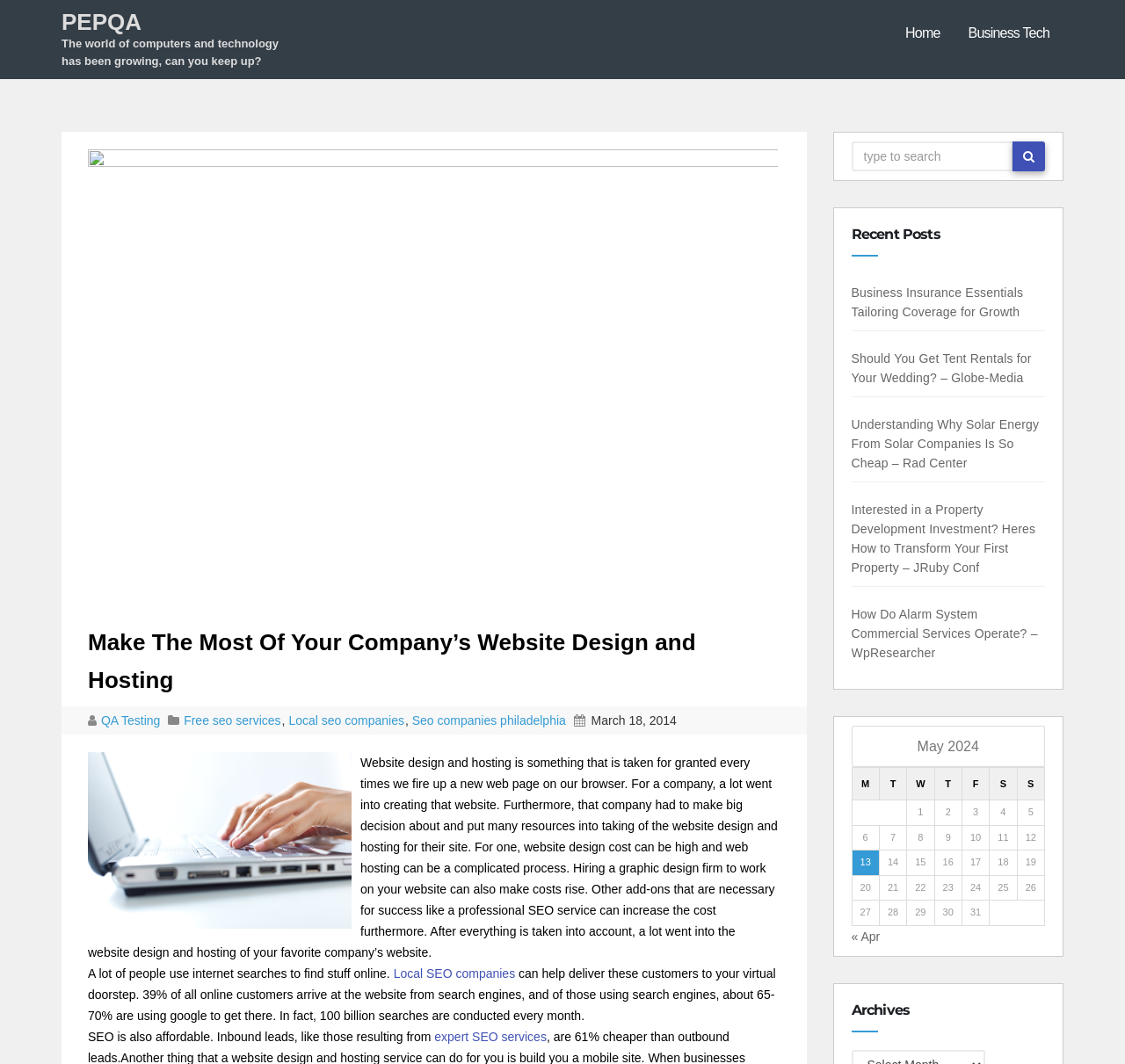Determine the bounding box coordinates of the UI element that matches the following description: "Home". The coordinates should be four float numbers between 0 and 1 in the format [left, top, right, bottom].

[0.792, 0.01, 0.848, 0.053]